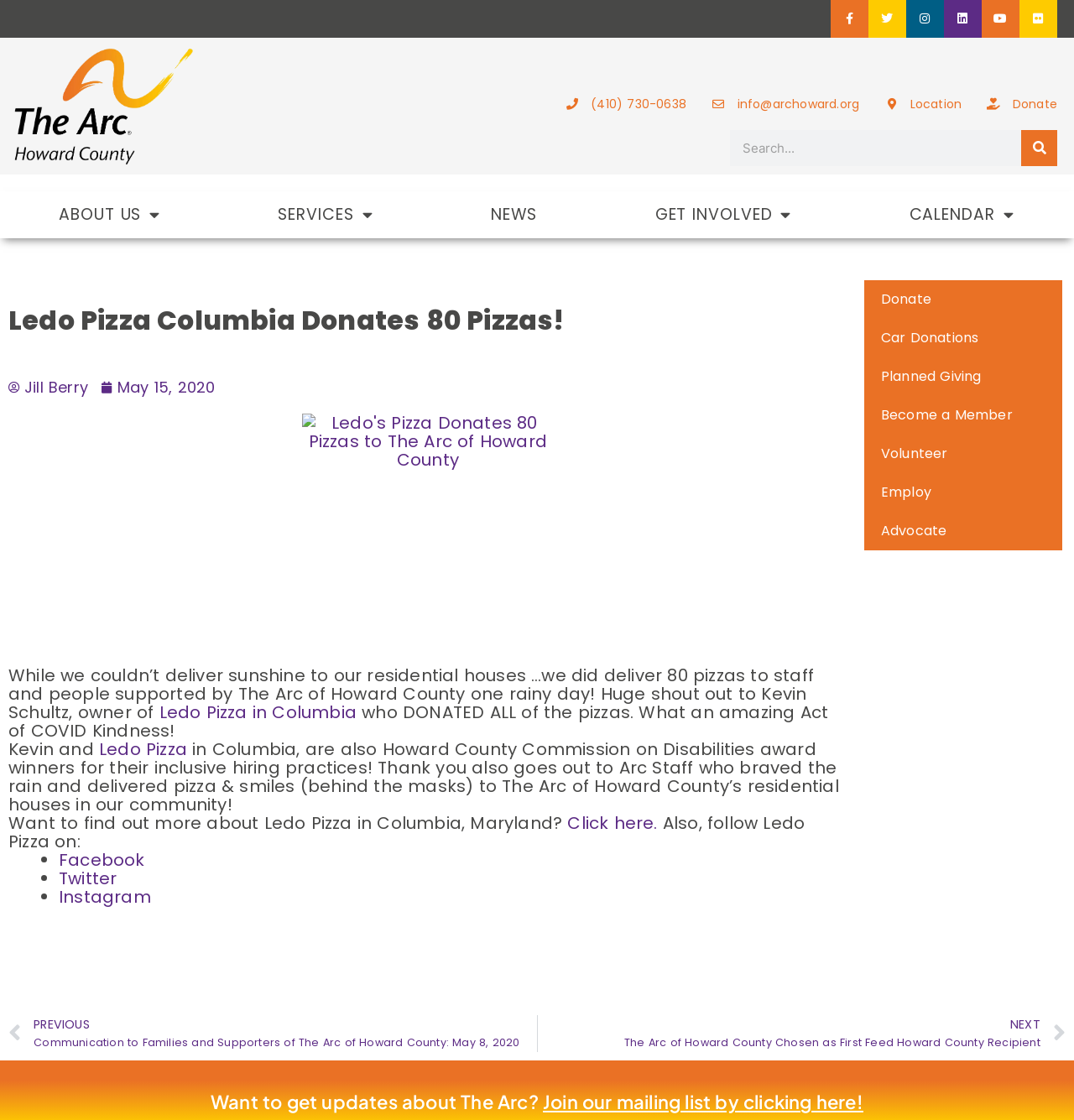Explain the webpage in detail, including its primary components.

The webpage is about Ledo Pizza Columbia donating 80 pizzas to The Arc of Howard County. At the top, there are six social media links, including Facebook, Twitter, Instagram, LinkedIn, YouTube, and Flickr, aligned horizontally. Below them, there is a search bar with a search button on the right side. 

On the left side, there is a menu with links to "ABOUT US", "SERVICES", "NEWS", "GET INVOLVED", and "CALENDAR". Each of these links has a dropdown menu toggle icon. 

The main content of the webpage is an article about Ledo Pizza's donation. The article title "Ledo Pizza Columbia Donates 80 Pizzas!" is in a large font size. Below the title, there are links to the author's name "Jill Berry" and the date "May 15, 2020". 

The article content is divided into several paragraphs. There is an image of pizzas in the middle of the article. The text describes how Ledo Pizza donated 80 pizzas to The Arc of Howard County on a rainy day, and how the staff and people supported by The Arc appreciated the act of kindness. The article also mentions that Ledo Pizza in Columbia has inclusive hiring practices and has won an award from the Howard County Commission on Disabilities.

At the bottom of the article, there are links to find out more about Ledo Pizza in Columbia and to follow them on social media. On the right side, there are links to "Donate", "Car Donations", "Planned Giving", "Become a Member", "Volunteer", "Employ", and "Advocate". 

Below the article, there are links to previous and next news articles. Finally, at the very bottom, there is a call-to-action to join The Arc's mailing list by clicking on a link.